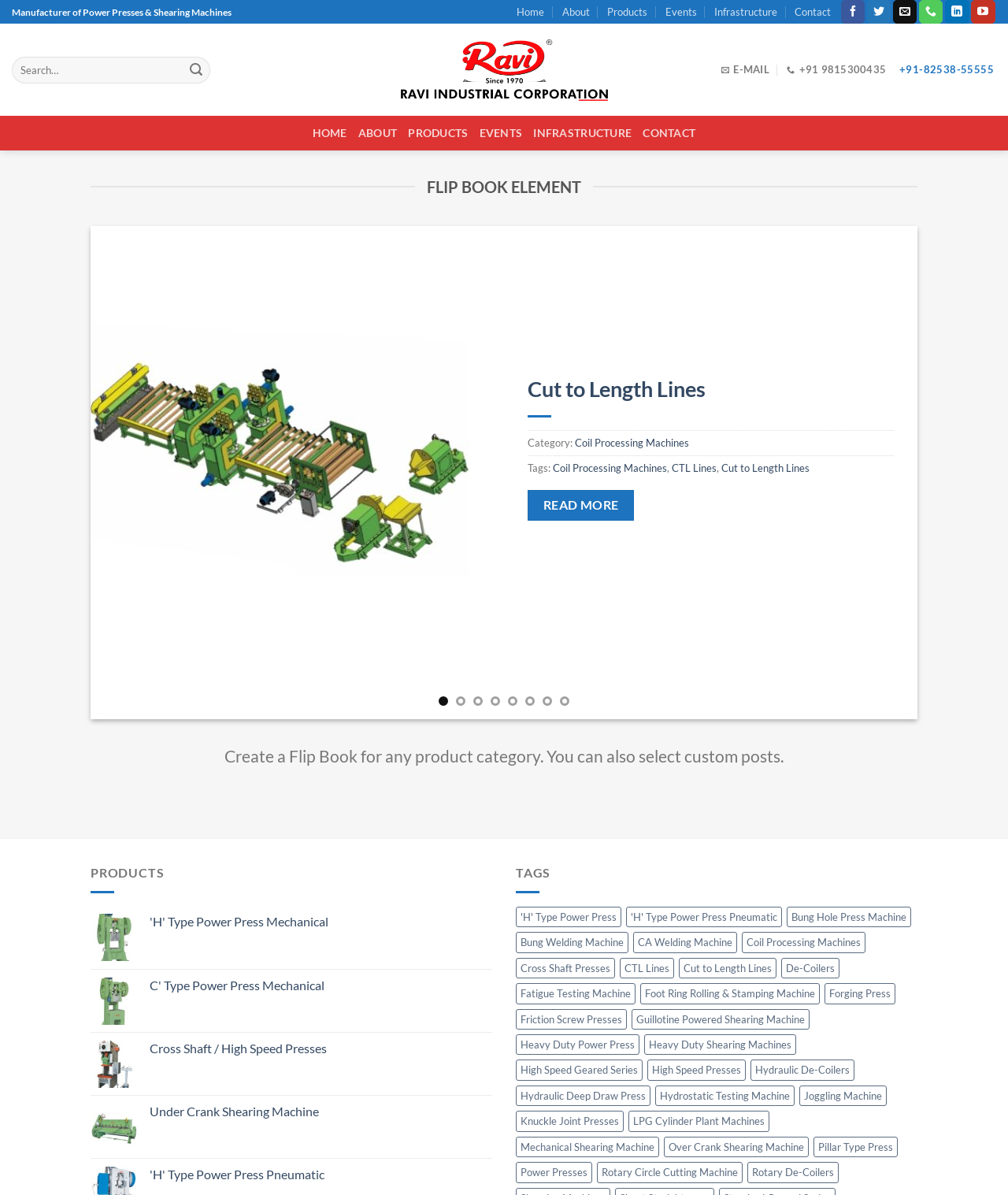Locate the primary heading on the webpage and return its text.

Cut to Length Lines